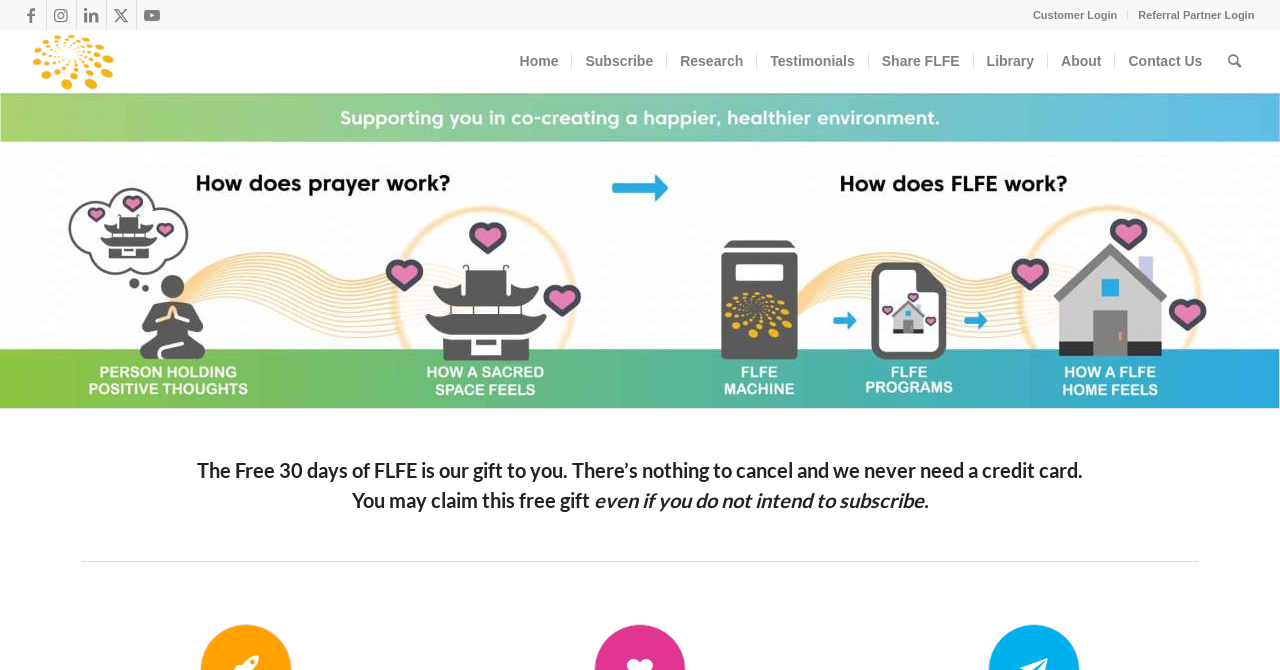What is the main purpose of the free 30-day gift?
Please give a detailed and elaborate answer to the question.

The main purpose of the free 30-day gift is to allow users to experience FLFE, as stated in the heading 'The Free 30 days of FLFE is our gift to you. There’s nothing to cancel and we never need a credit card.' with a bounding box coordinate of [0.064, 0.685, 0.936, 0.718].